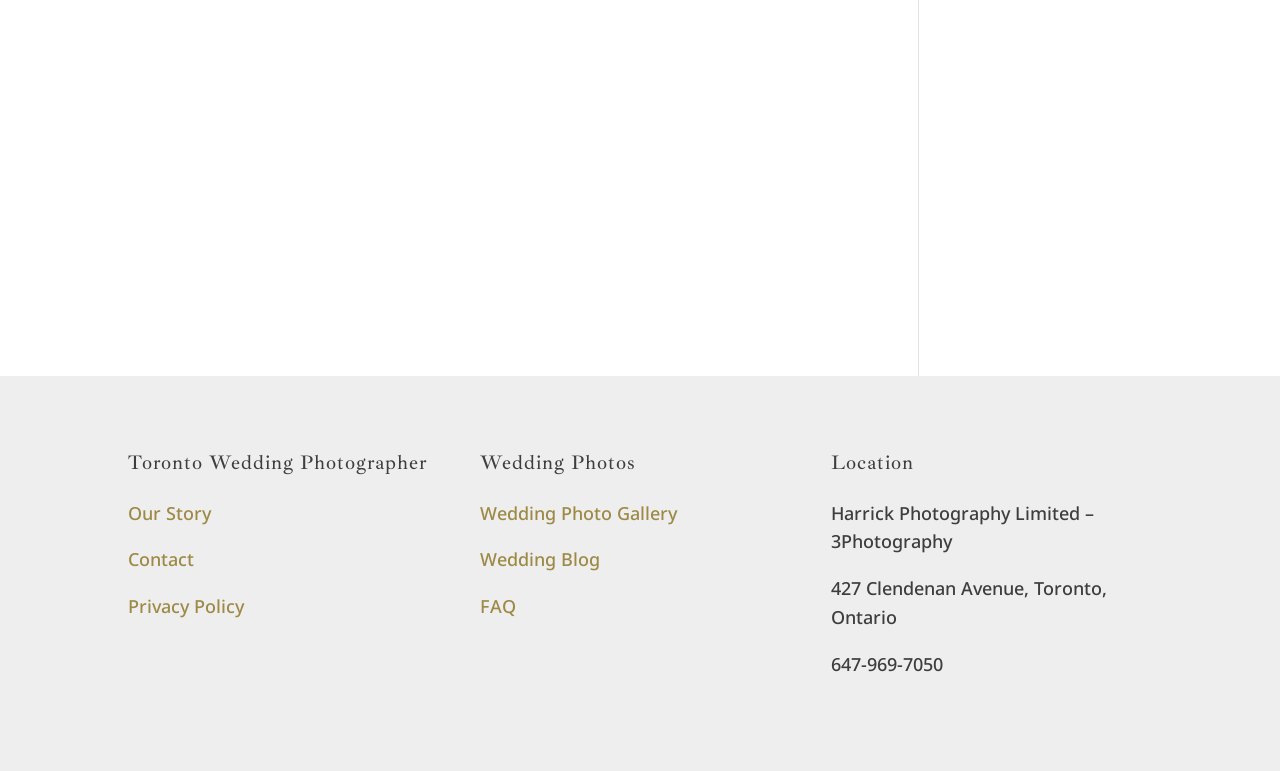What is the name of the city where the photographer is based?
Answer the question in a detailed and comprehensive manner.

I found the city name by looking at the heading element with the text 'Toronto Wedding Photographer' and also by looking at the address '427 Clendenan Avenue, Toronto, Ontario' under the 'Location' heading.